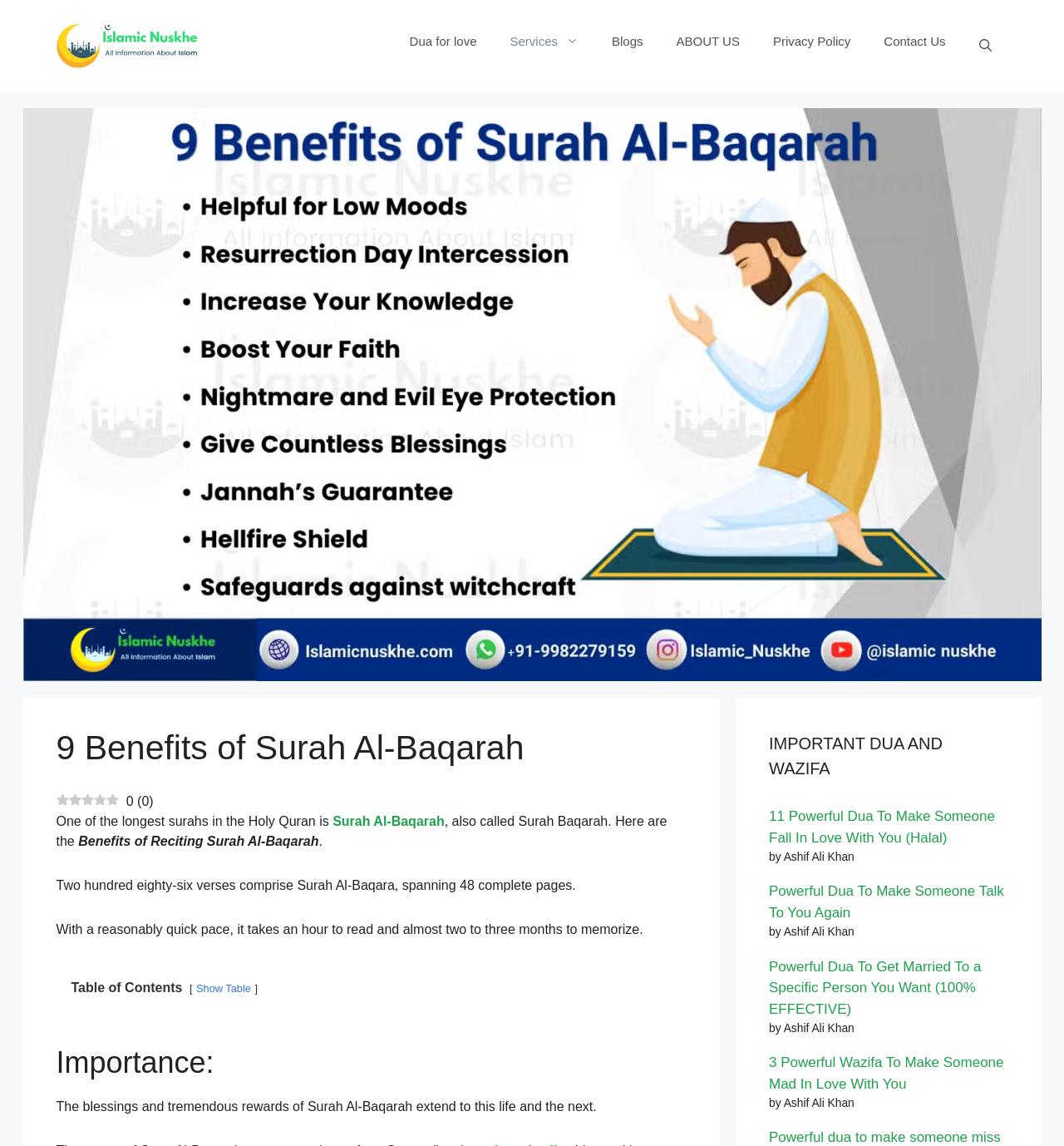Locate the coordinates of the bounding box for the clickable region that fulfills this instruction: "Read the '9 Benefits of Surah Al-Baqarah' article".

[0.021, 0.584, 0.979, 0.597]